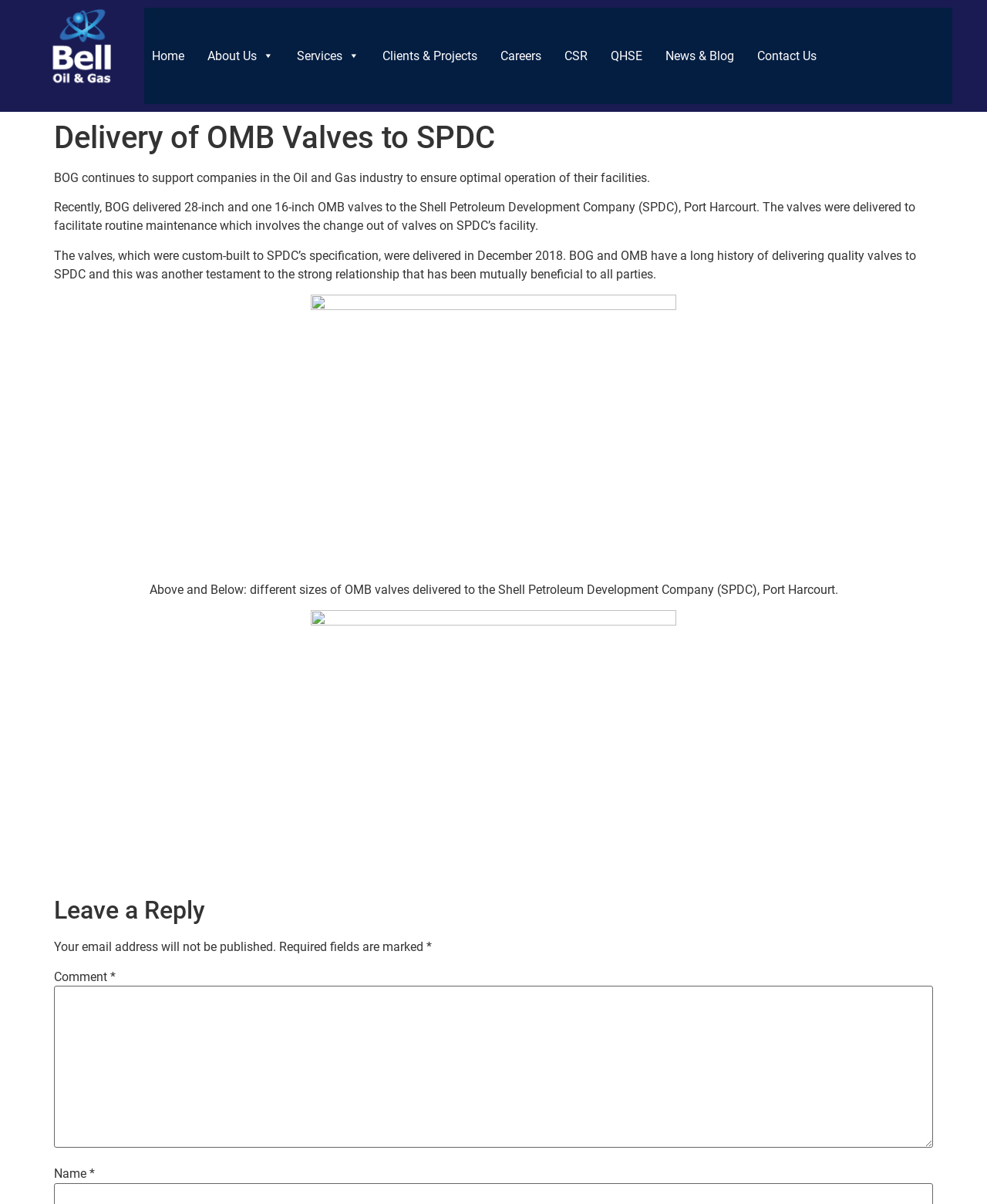Identify the bounding box coordinates of the clickable region necessary to fulfill the following instruction: "Click the News & Blog link". The bounding box coordinates should be four float numbers between 0 and 1, i.e., [left, top, right, bottom].

[0.667, 0.006, 0.752, 0.086]